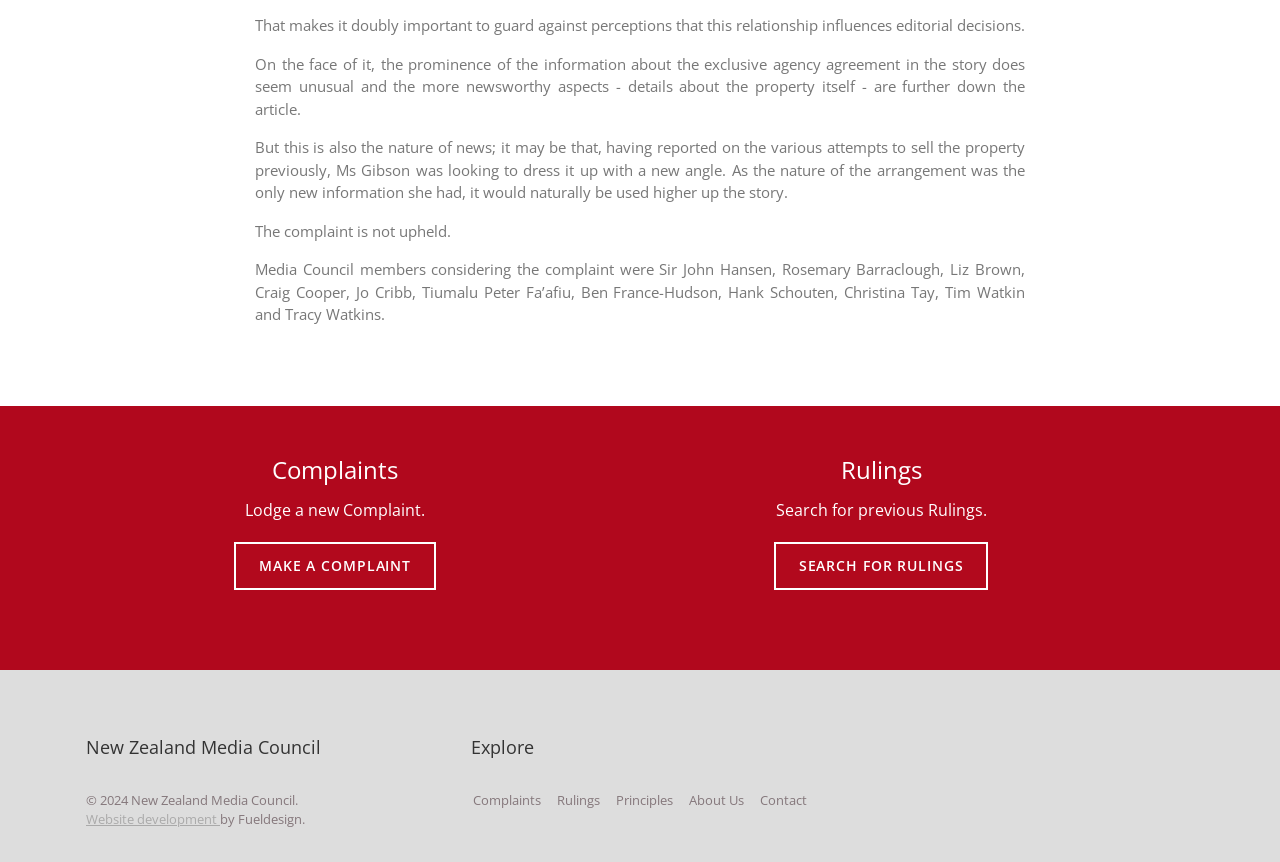Could you find the bounding box coordinates of the clickable area to complete this instruction: "Lodge a new complaint"?

[0.191, 0.578, 0.332, 0.604]